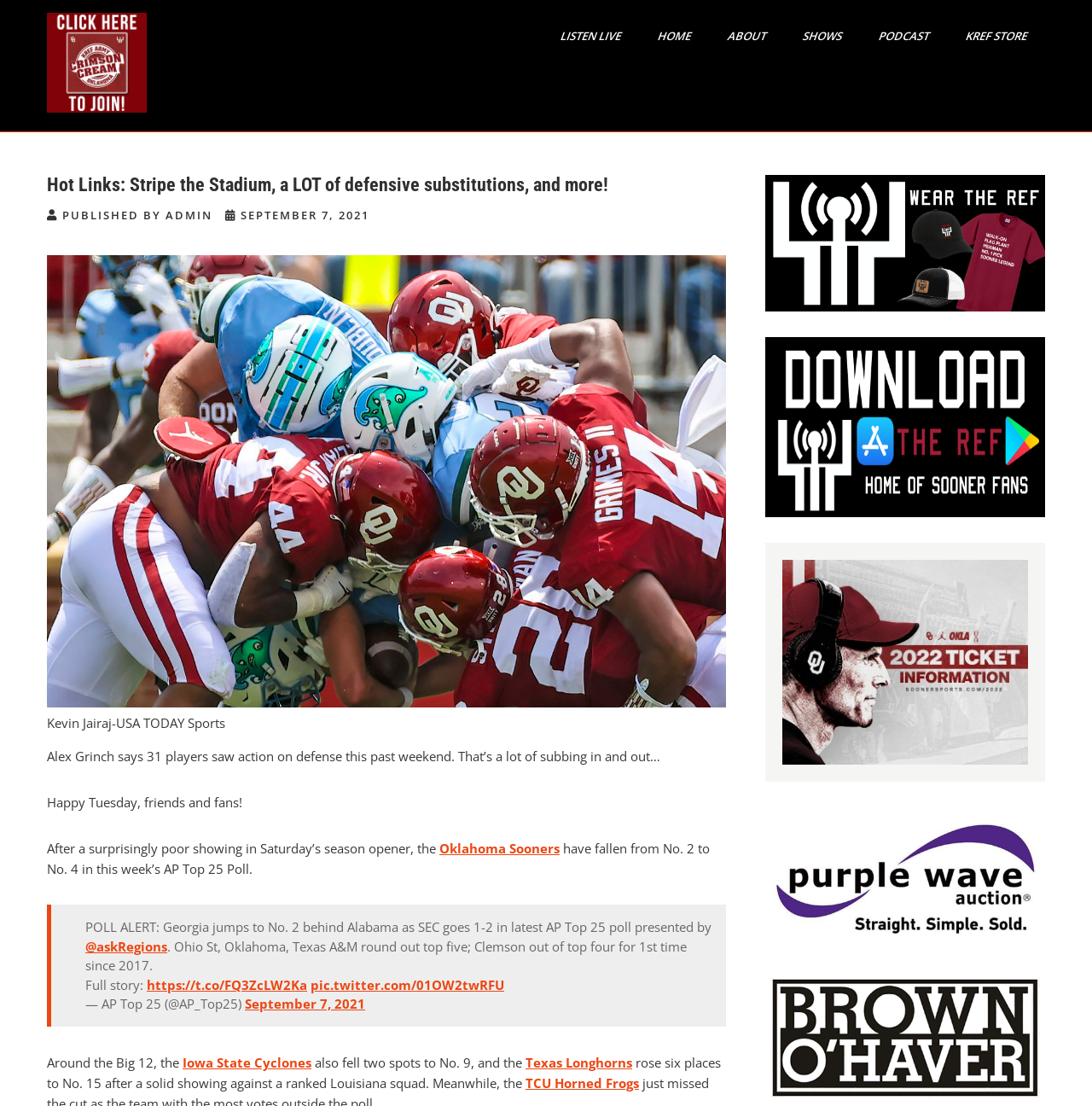Identify the bounding box coordinates necessary to click and complete the given instruction: "Click on HOME".

[0.581, 0.015, 0.655, 0.049]